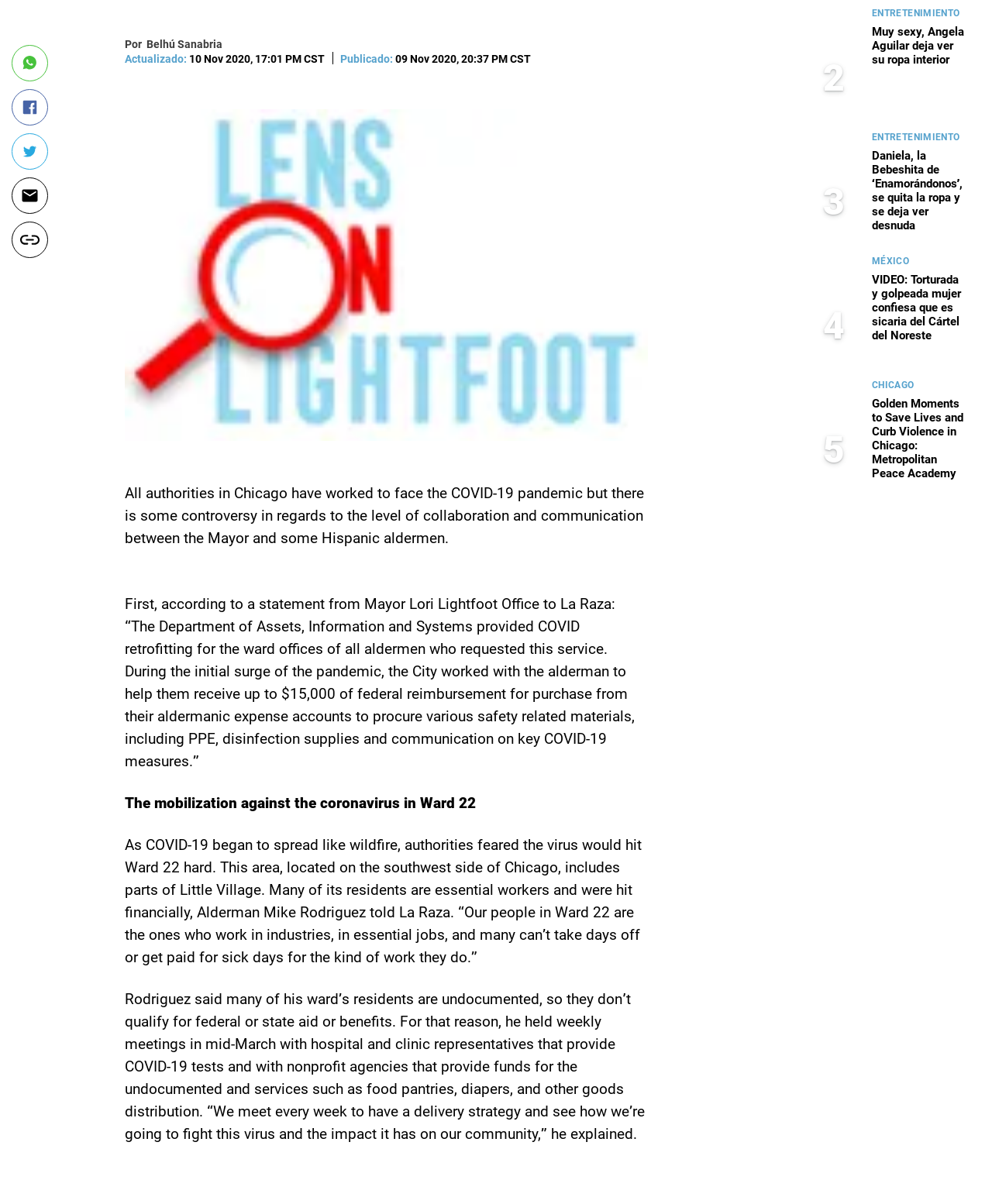What is the format of the newsletter subscription?
Using the visual information from the image, give a one-word or short-phrase answer.

Email